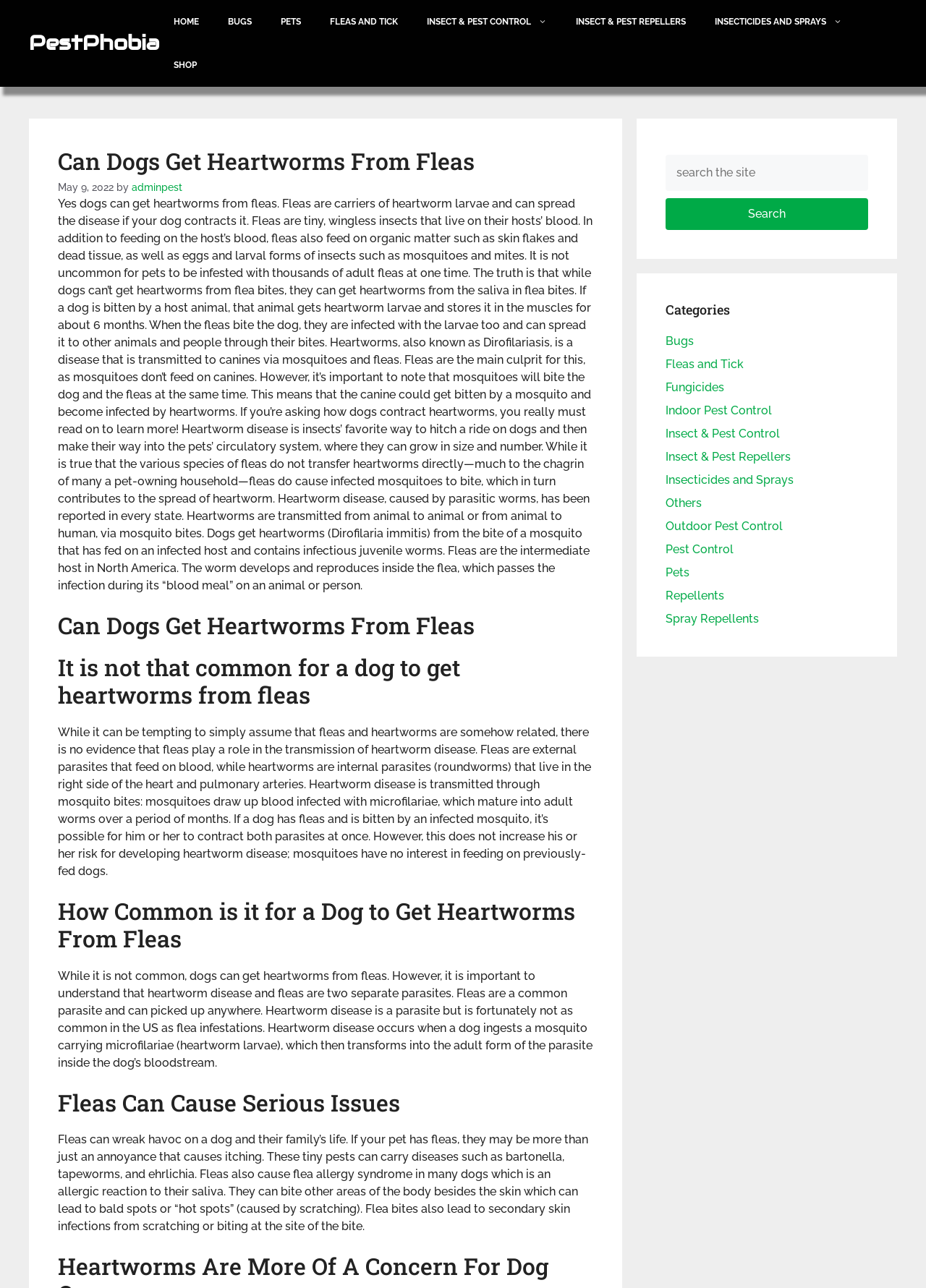Can you find the bounding box coordinates for the element that needs to be clicked to execute this instruction: "Click on 'Blockchain Hacks: Is Your Crypto Safe?'"? The coordinates should be given as four float numbers between 0 and 1, i.e., [left, top, right, bottom].

None